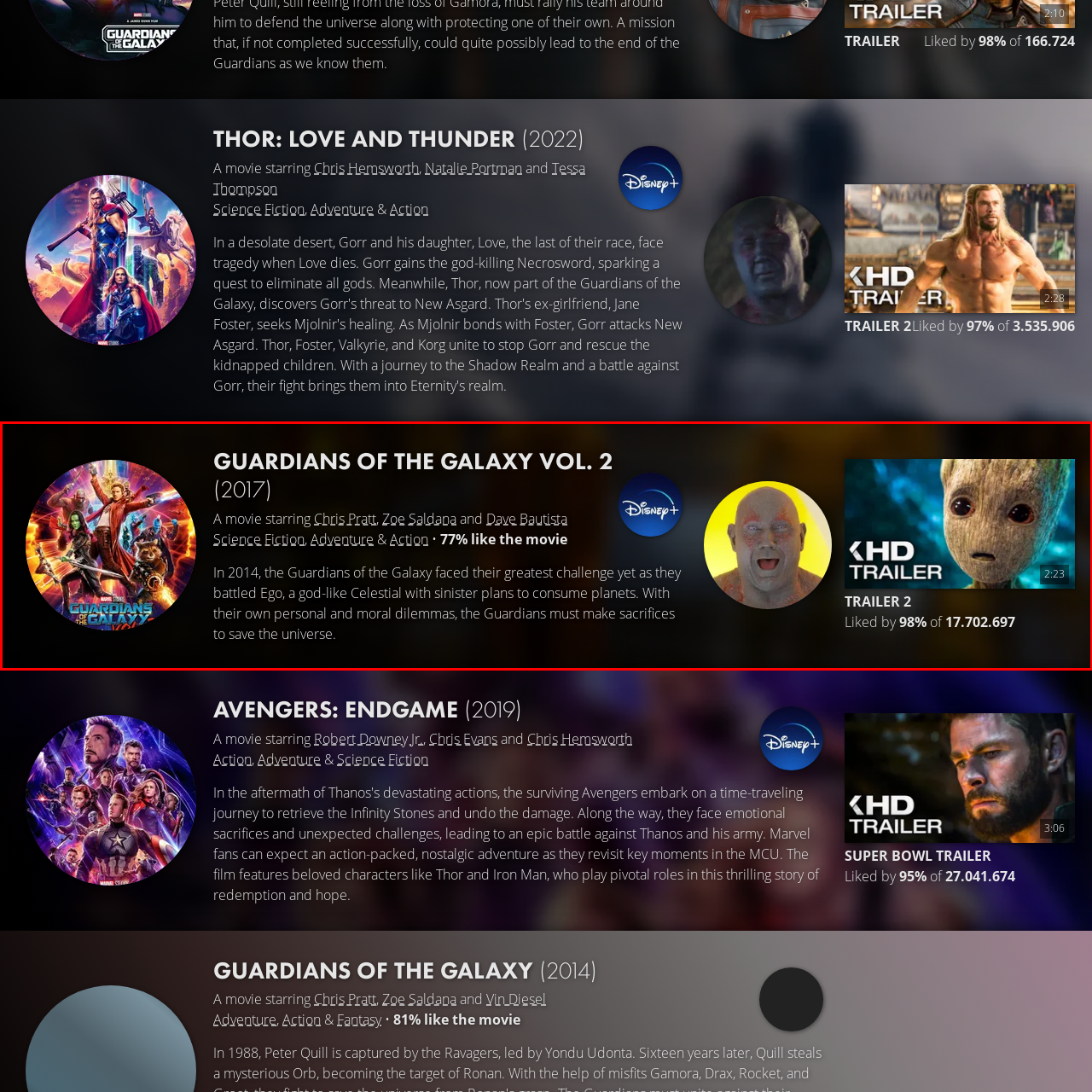Direct your attention to the zone enclosed by the orange box, Where is the movie available for streaming? 
Give your response in a single word or phrase.

Disney Plus